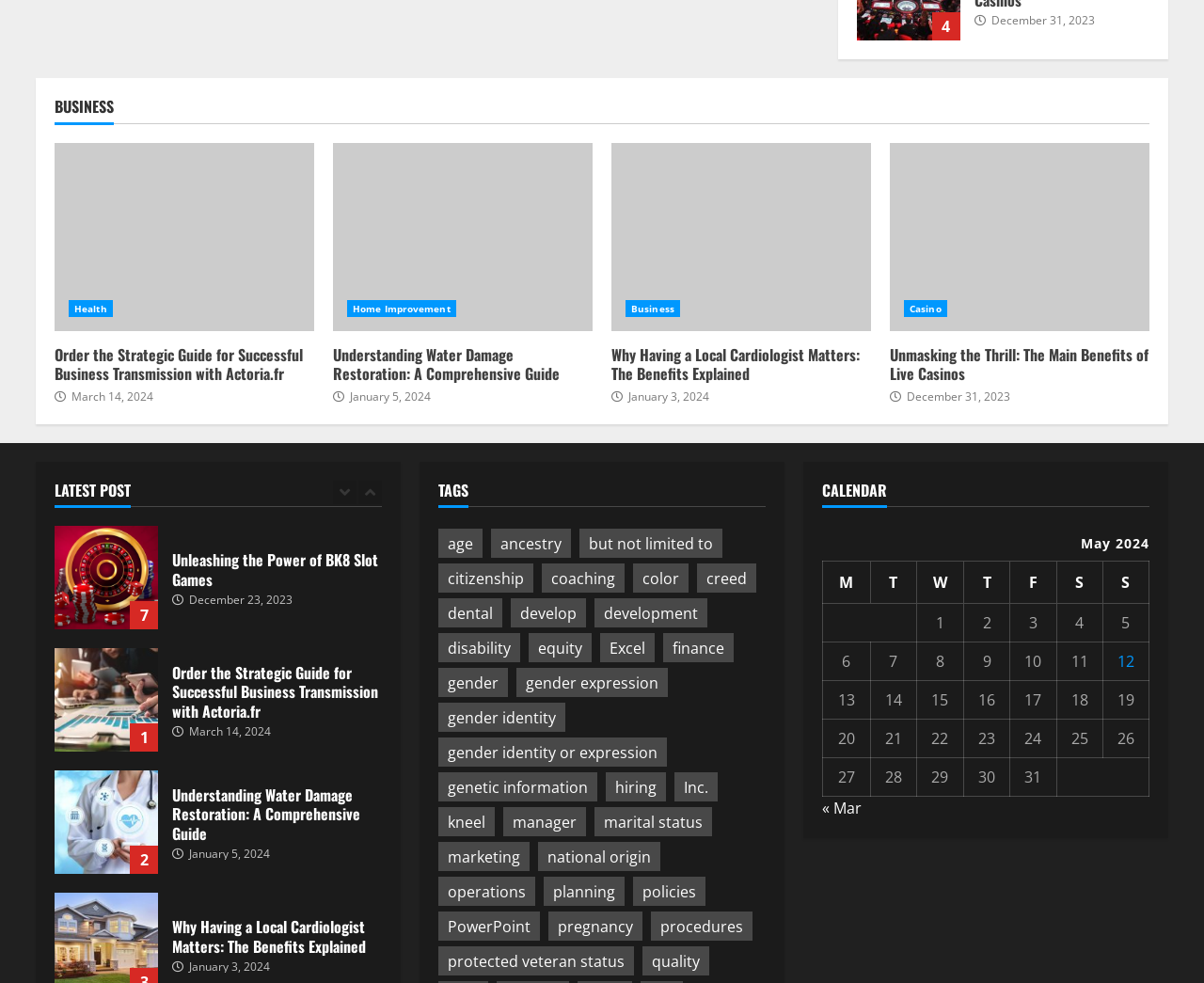What is the date of the article 'Order the Strategic Guide for Successful Business Transmission with Actoria.fr'?
Please give a well-detailed answer to the question.

I found the article 'Order the Strategic Guide for Successful Business Transmission with Actoria.fr' and its corresponding date 'March 14, 2024'.